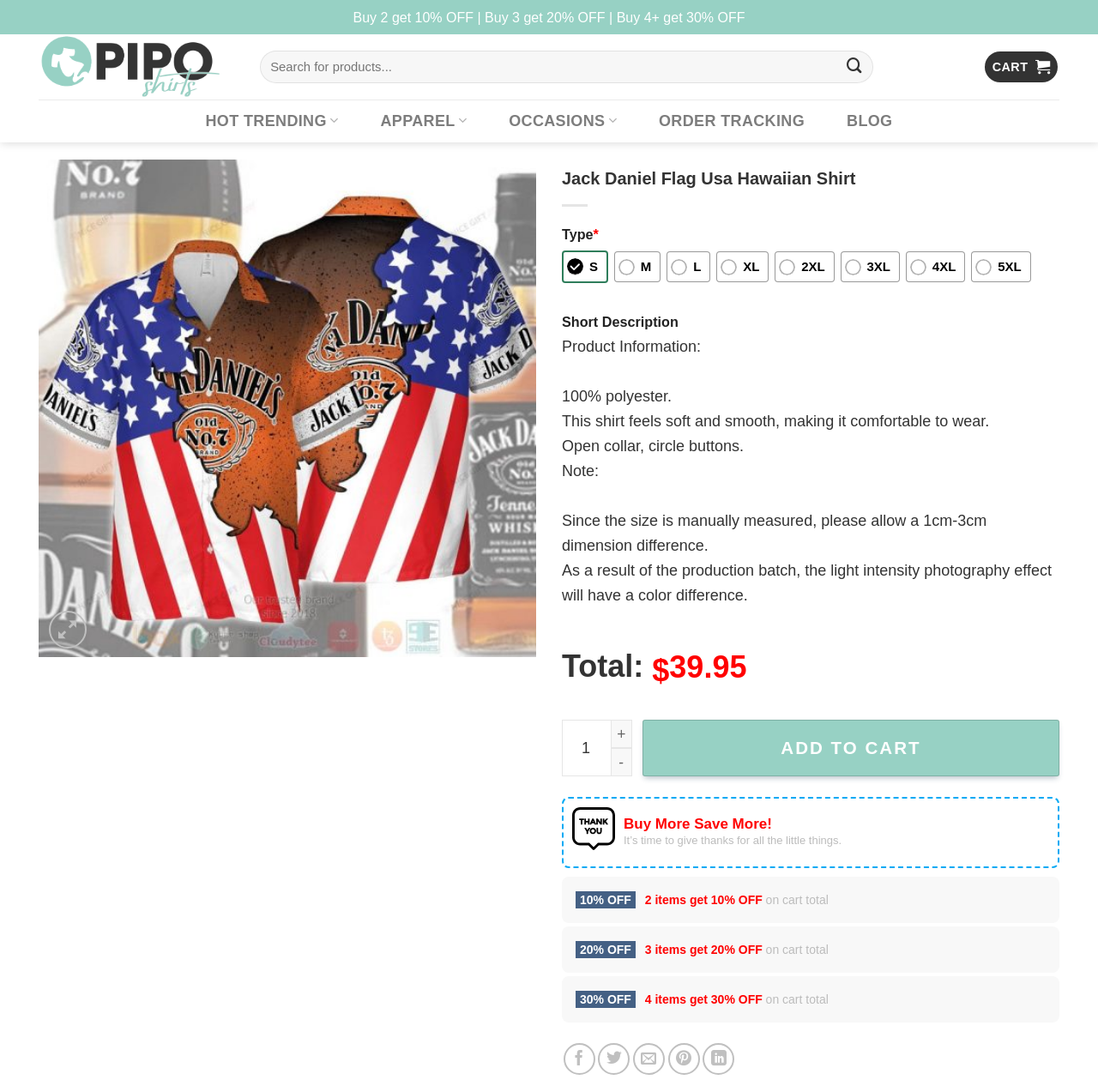Please determine the bounding box coordinates of the element to click on in order to accomplish the following task: "Share on Facebook". Ensure the coordinates are four float numbers ranging from 0 to 1, i.e., [left, top, right, bottom].

[0.513, 0.955, 0.542, 0.984]